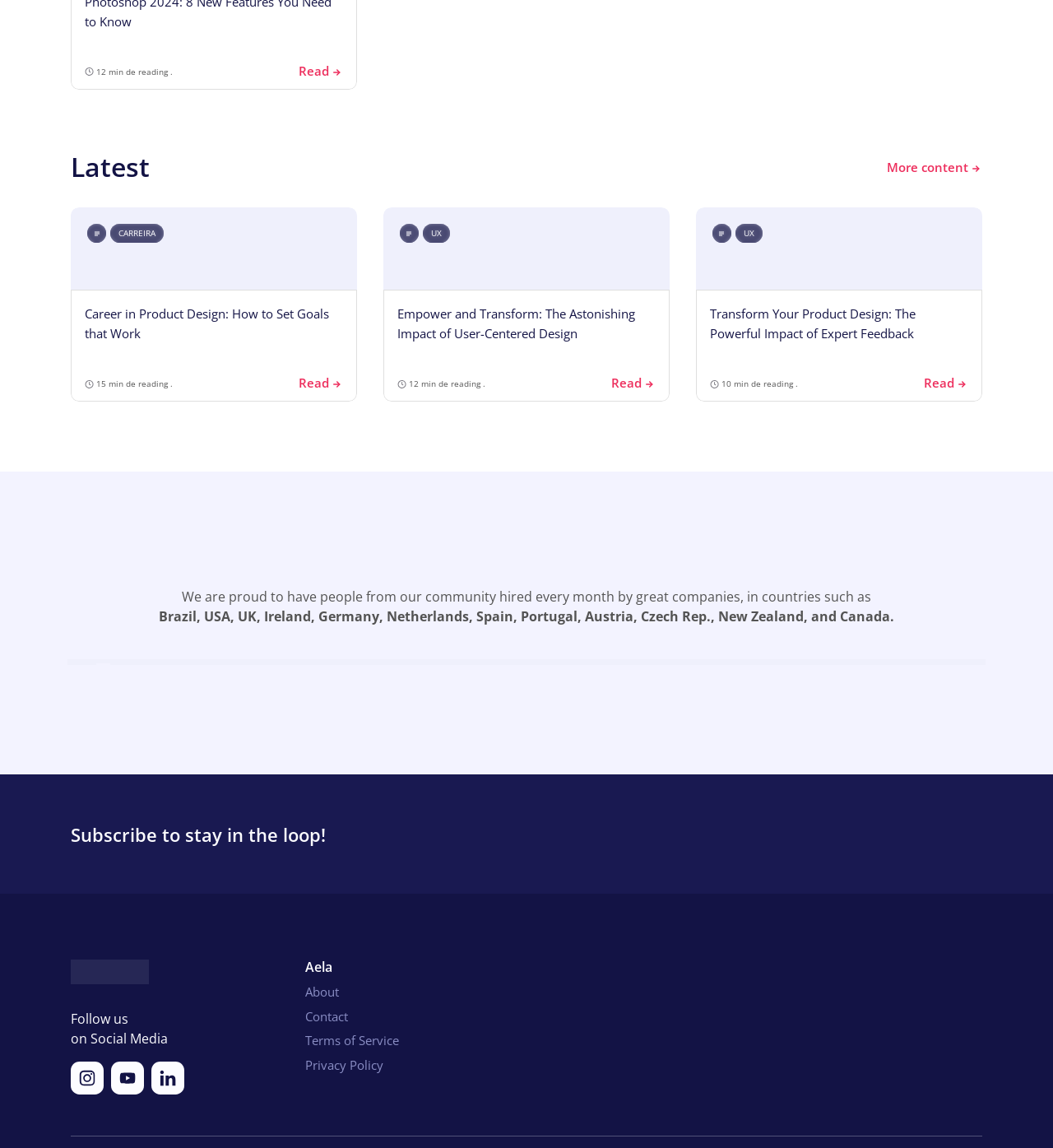Please specify the bounding box coordinates of the clickable region to carry out the following instruction: "Read 'UX UX Design that Transforms: The Impact of User-Centered Design on Our Lives'". The coordinates should be four float numbers between 0 and 1, in the format [left, top, right, bottom].

[0.364, 0.181, 0.636, 0.35]